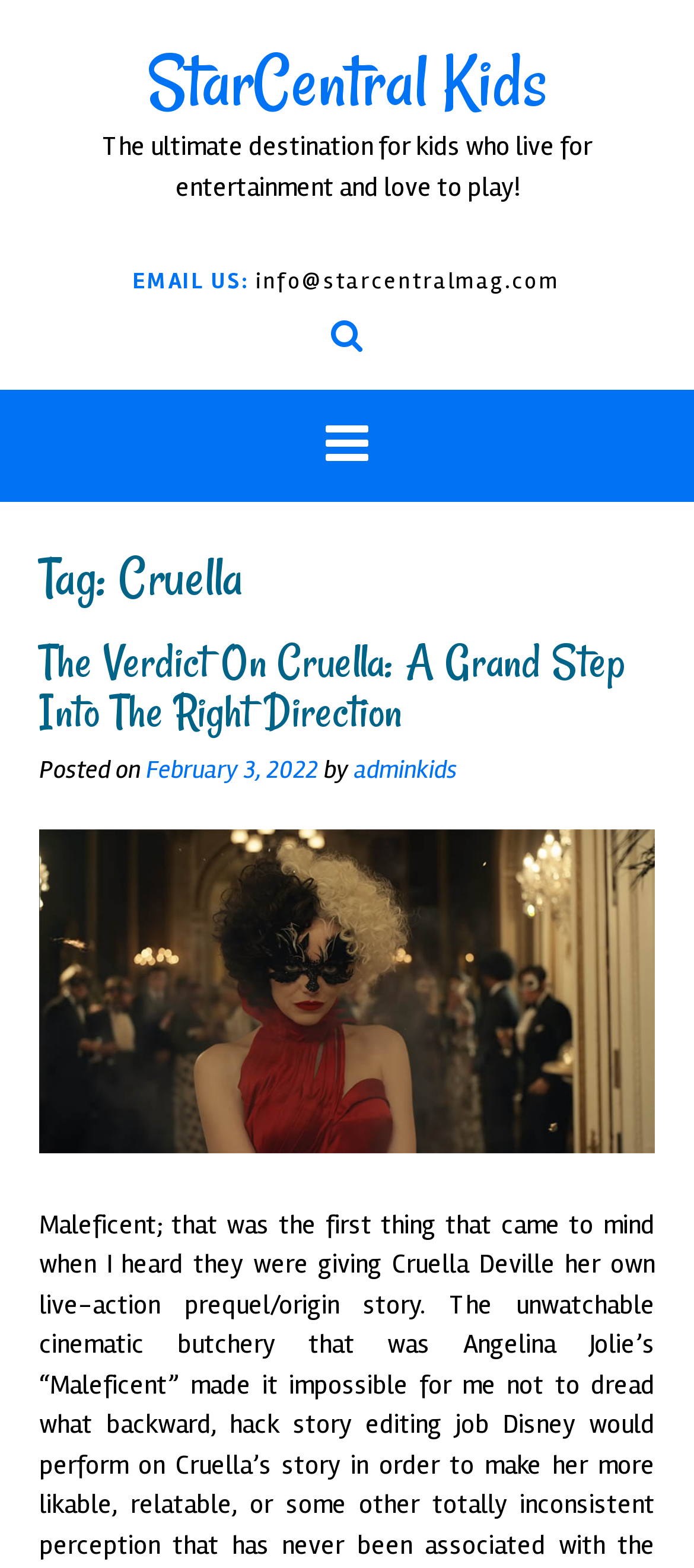What is the tag of the webpage?
From the screenshot, supply a one-word or short-phrase answer.

Cruella